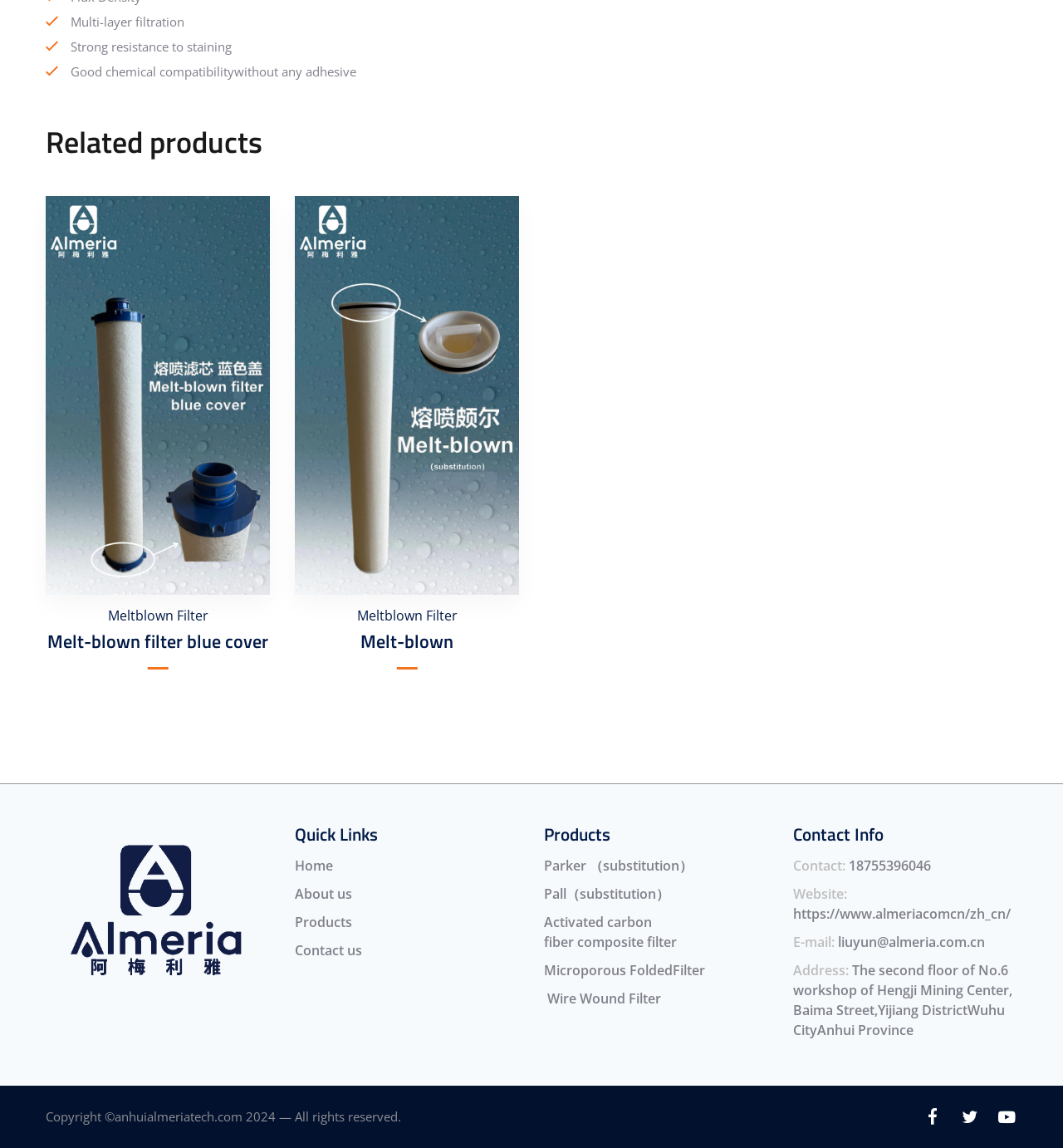Answer the question using only a single word or phrase: 
What is the purpose of the 'Quick Links' section?

Easy navigation